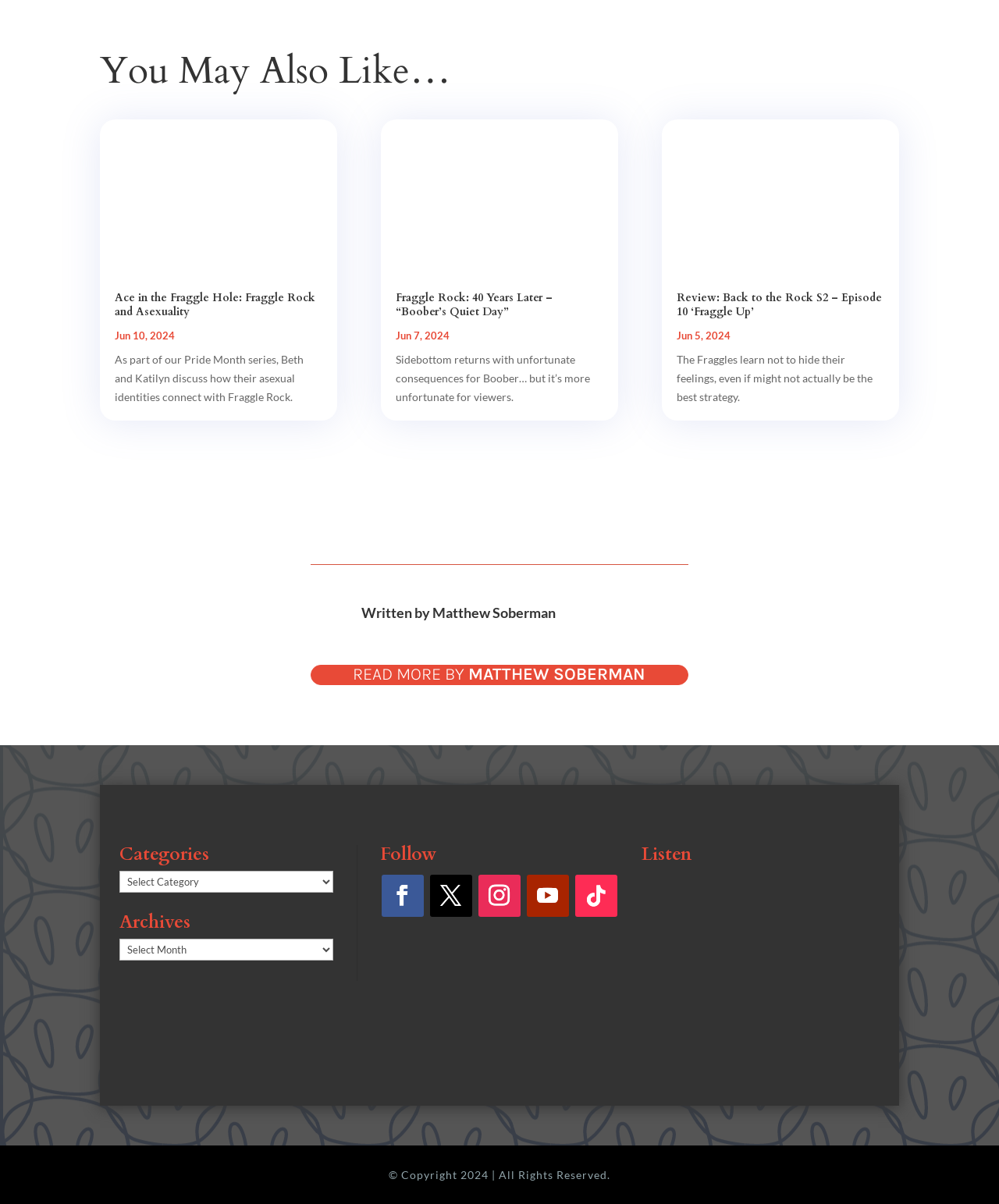What is the copyright year mentioned at the bottom of the webpage?
Please answer the question with as much detail and depth as you can.

I found the copyright year by looking at the static text element with the text '© Copyright 2024 | All Rights Reserved.' which is located at the bottom of the webpage.